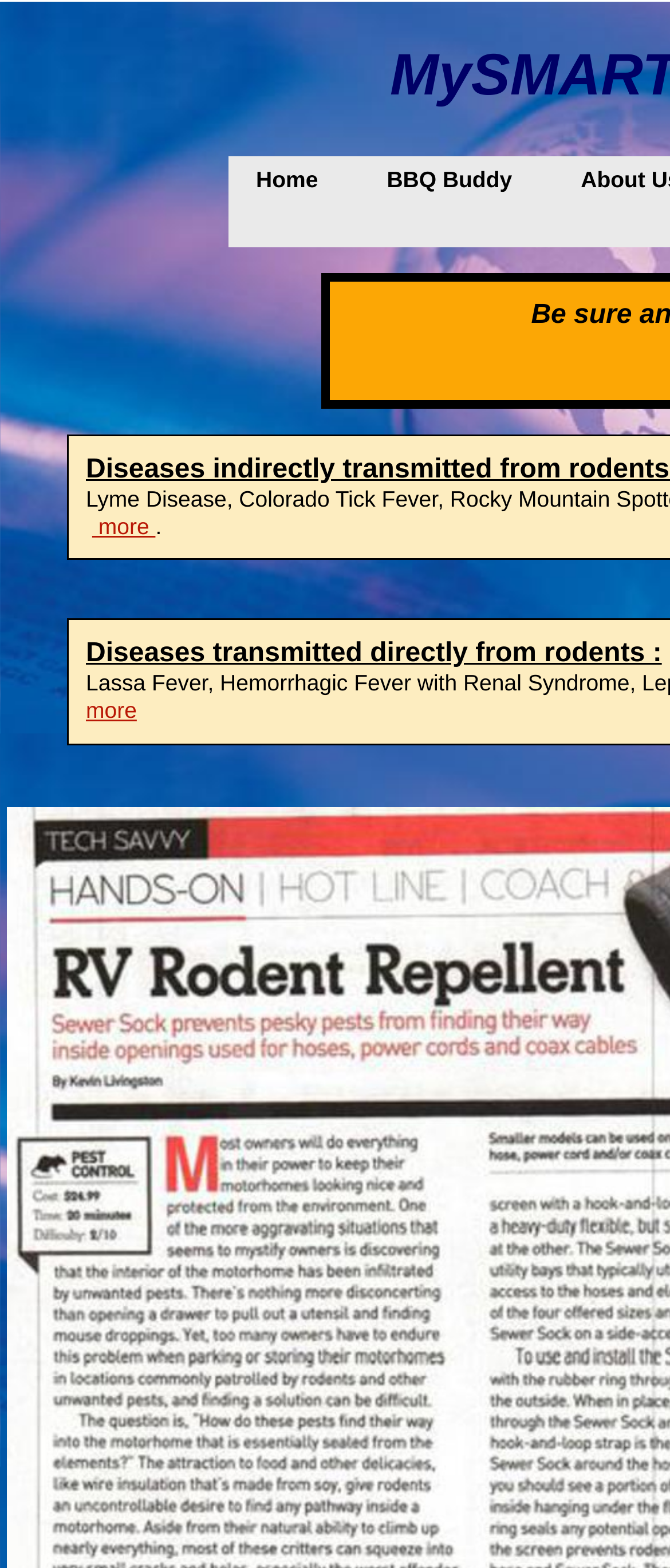Respond to the question below with a single word or phrase:
How many images are associated with the 'BBQ Buddy' link?

3